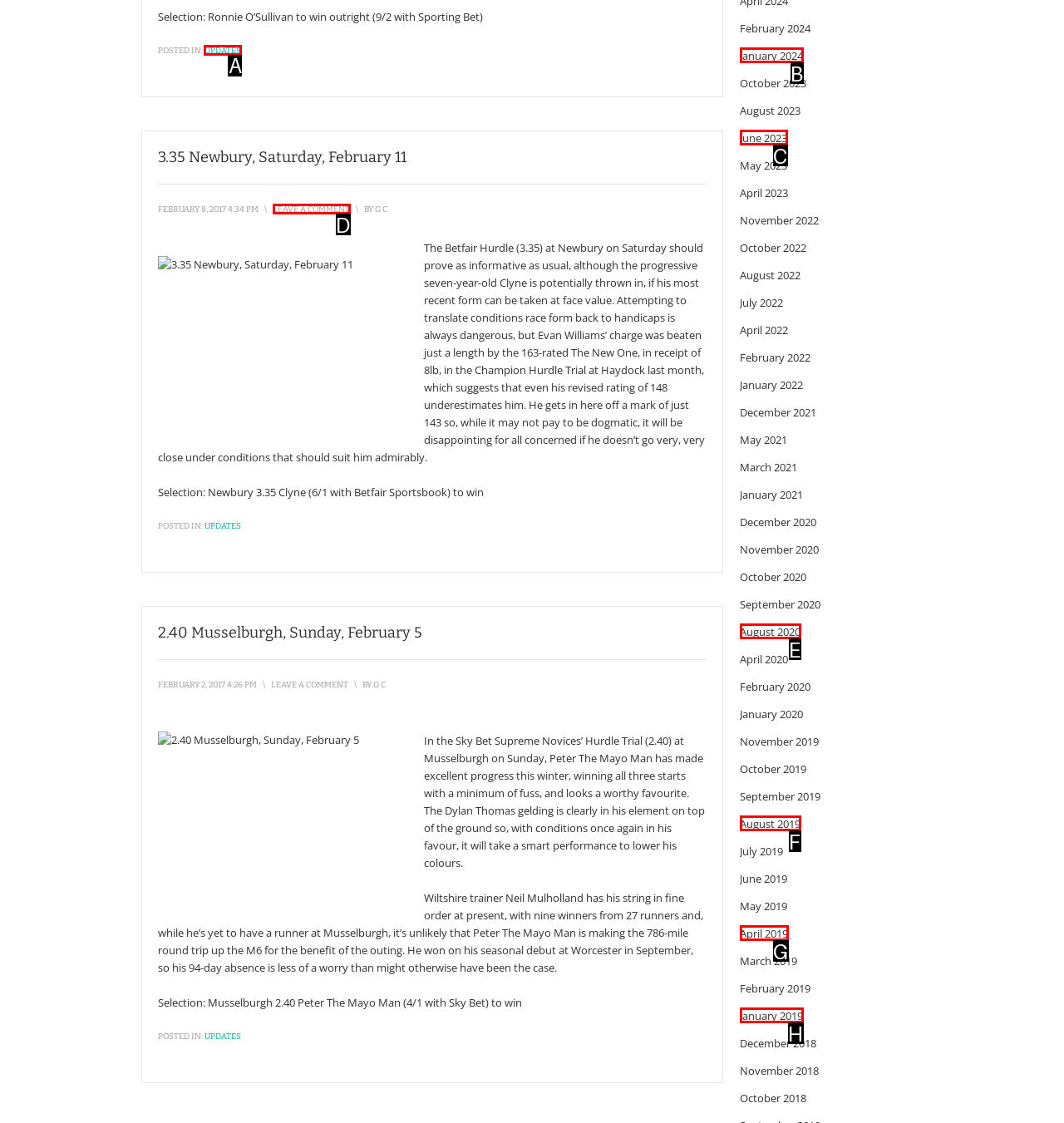Identify which lettered option completes the task: Click on the 'UPDATES' link. Provide the letter of the correct choice.

A